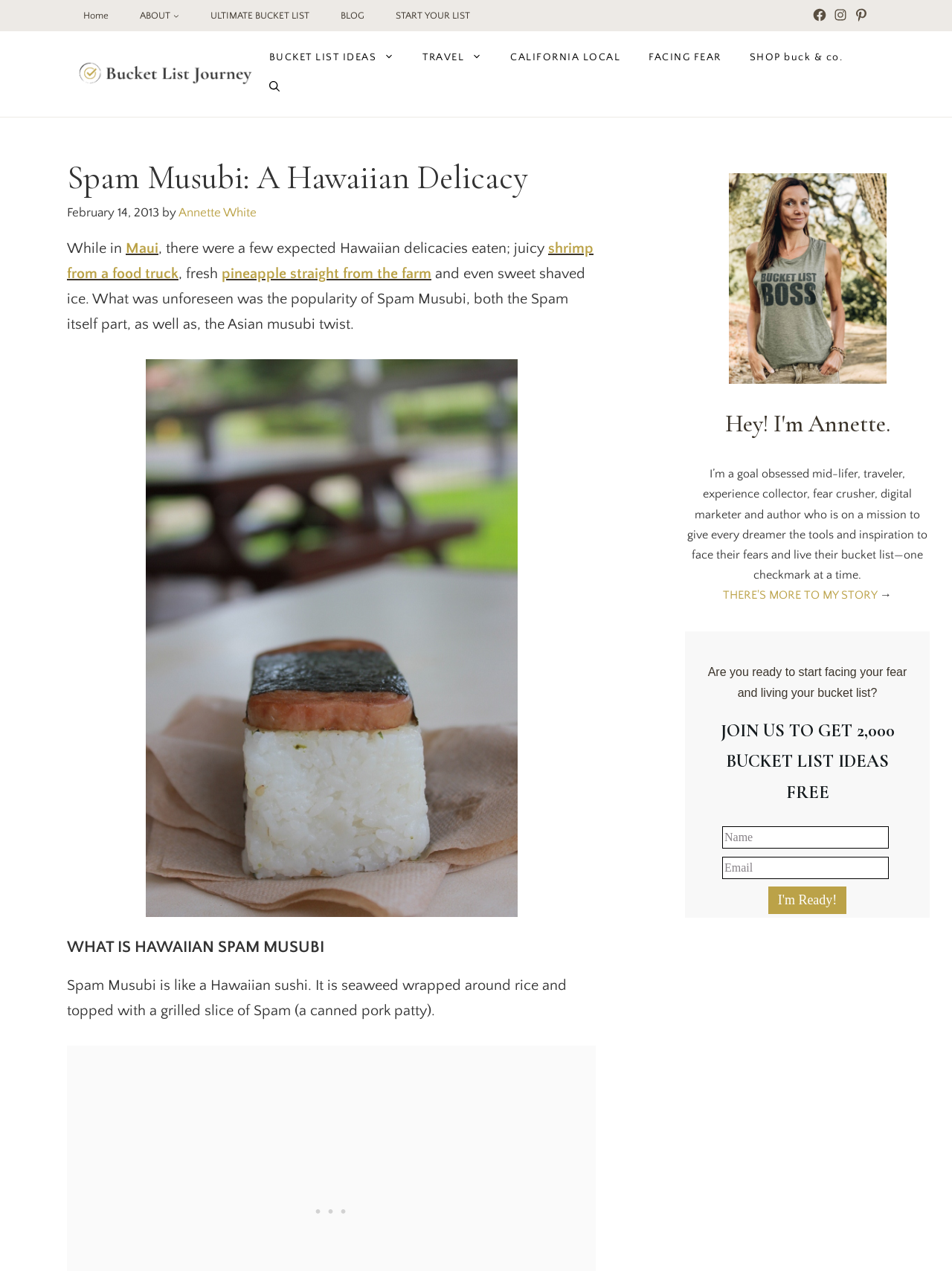Please answer the following question using a single word or phrase: 
What is the link 'START YOUR LIST' for?

To start a bucket list